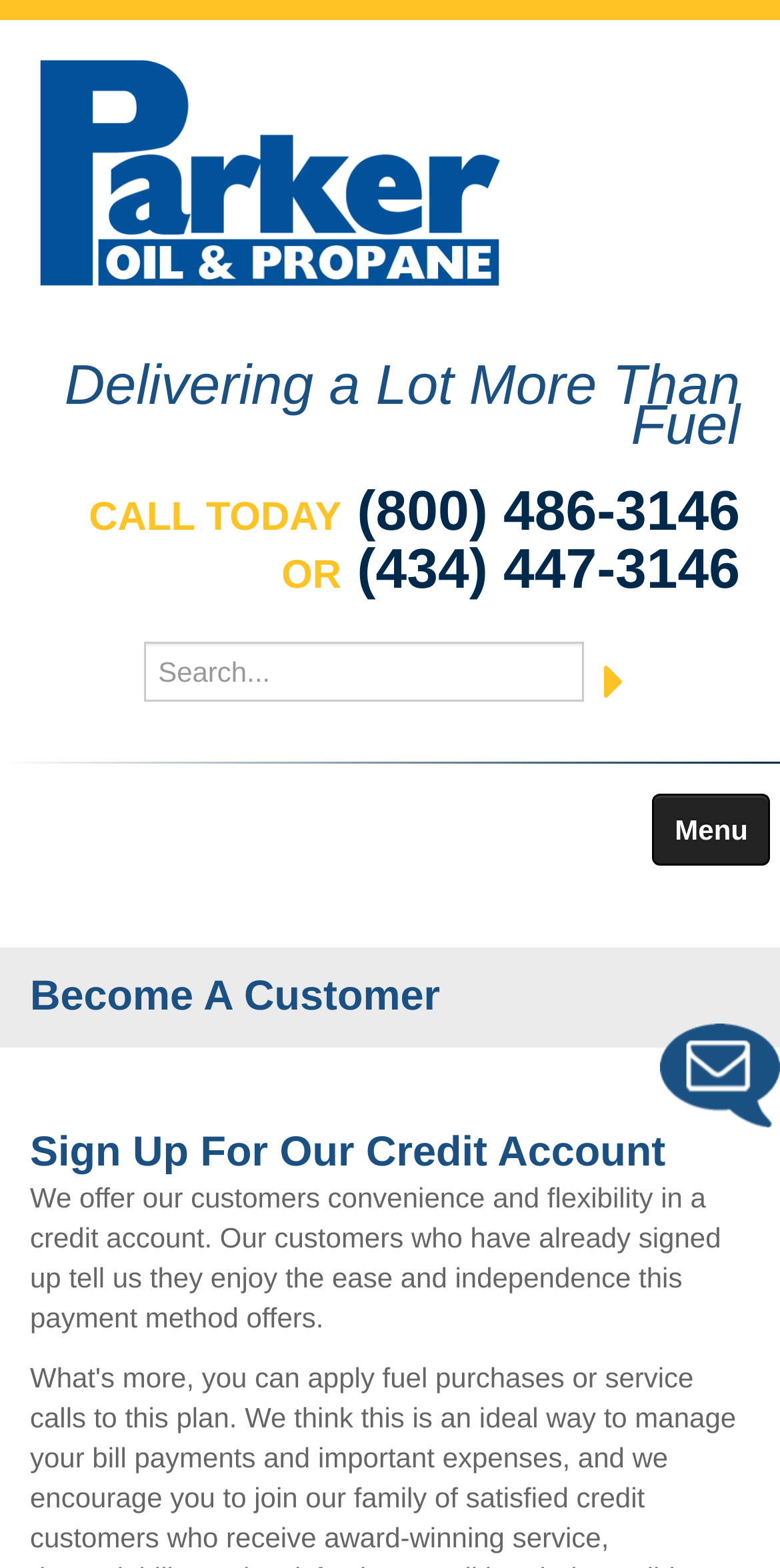Provide a brief response to the question below using one word or phrase:
What is the company name?

Parker Oil Company